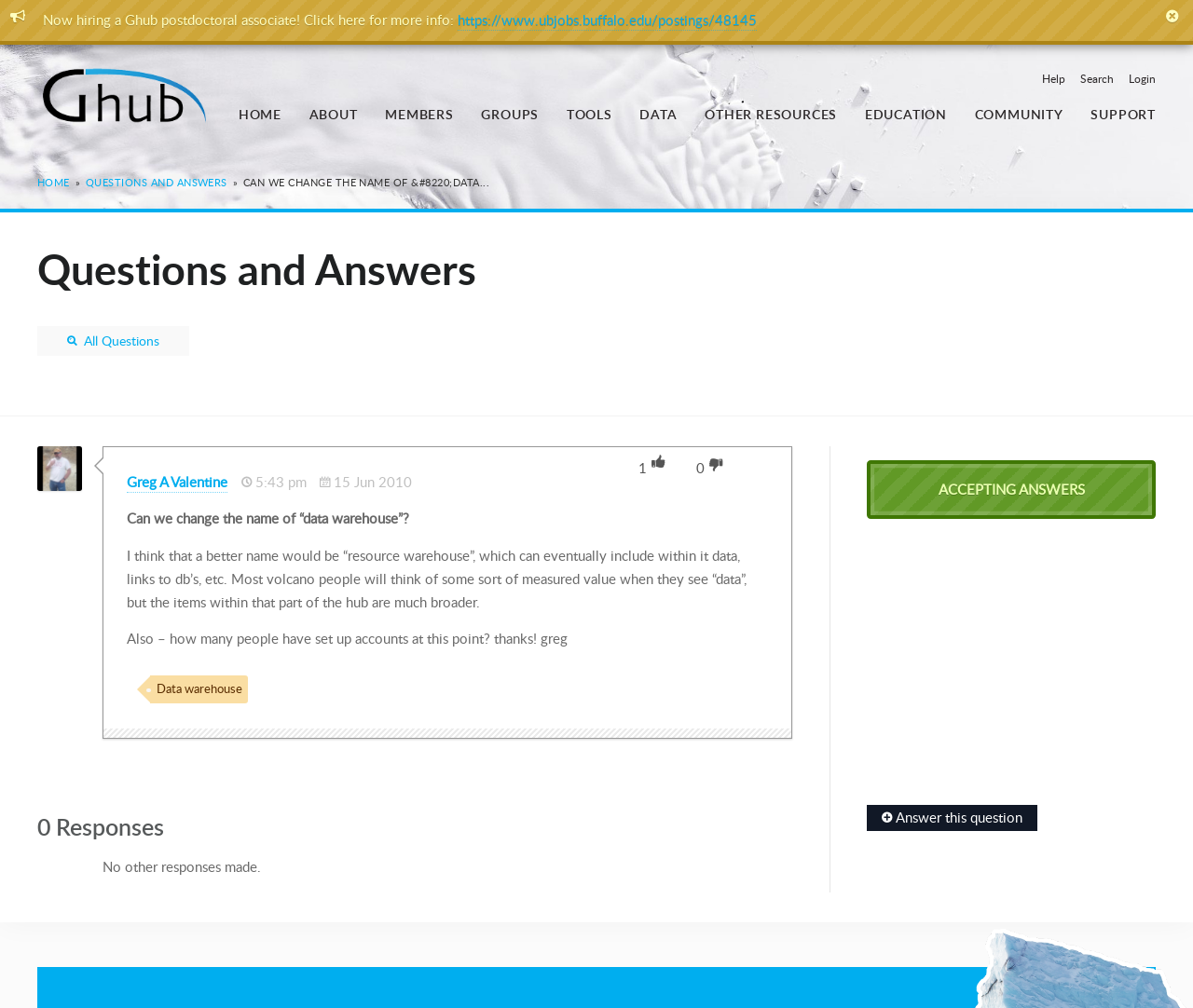What is the name of the link next to the 'HOME' button?
Give a one-word or short-phrase answer derived from the screenshot.

ABOUT